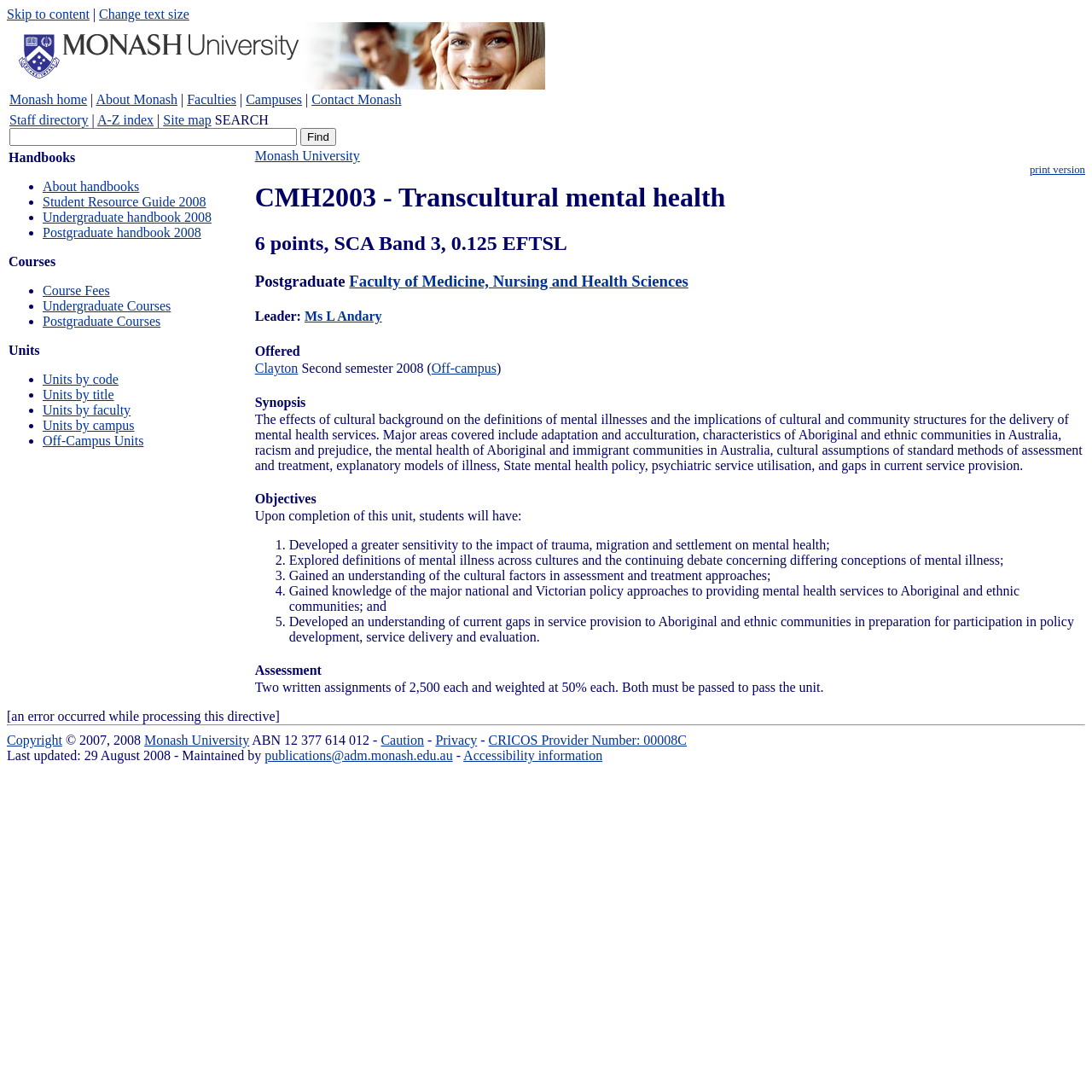Locate the bounding box coordinates of the area where you should click to accomplish the instruction: "Print the current page".

[0.943, 0.15, 0.994, 0.161]